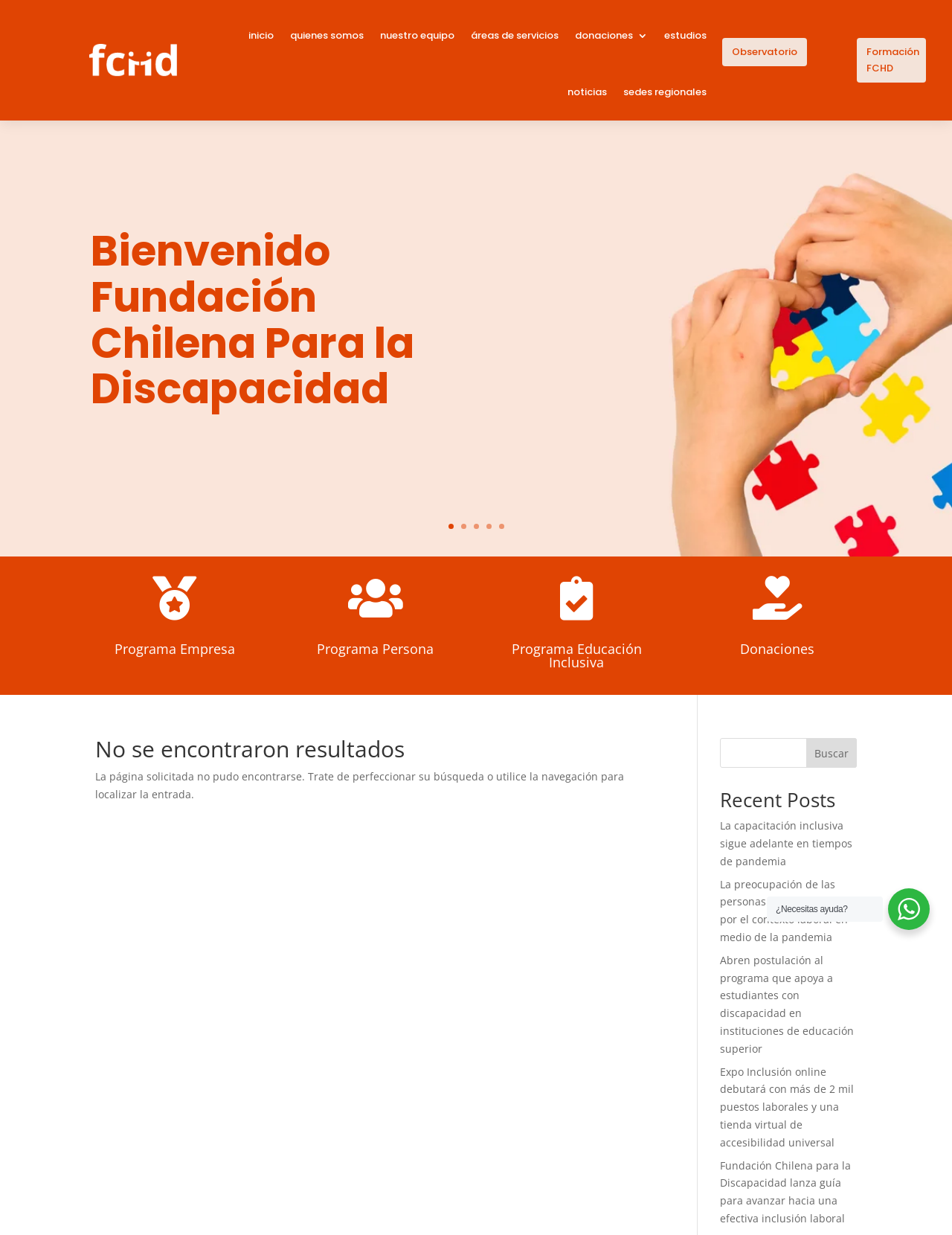Please find and generate the text of the main header of the webpage.

Bienvenido Fundación Chilena Para la Discapacidad